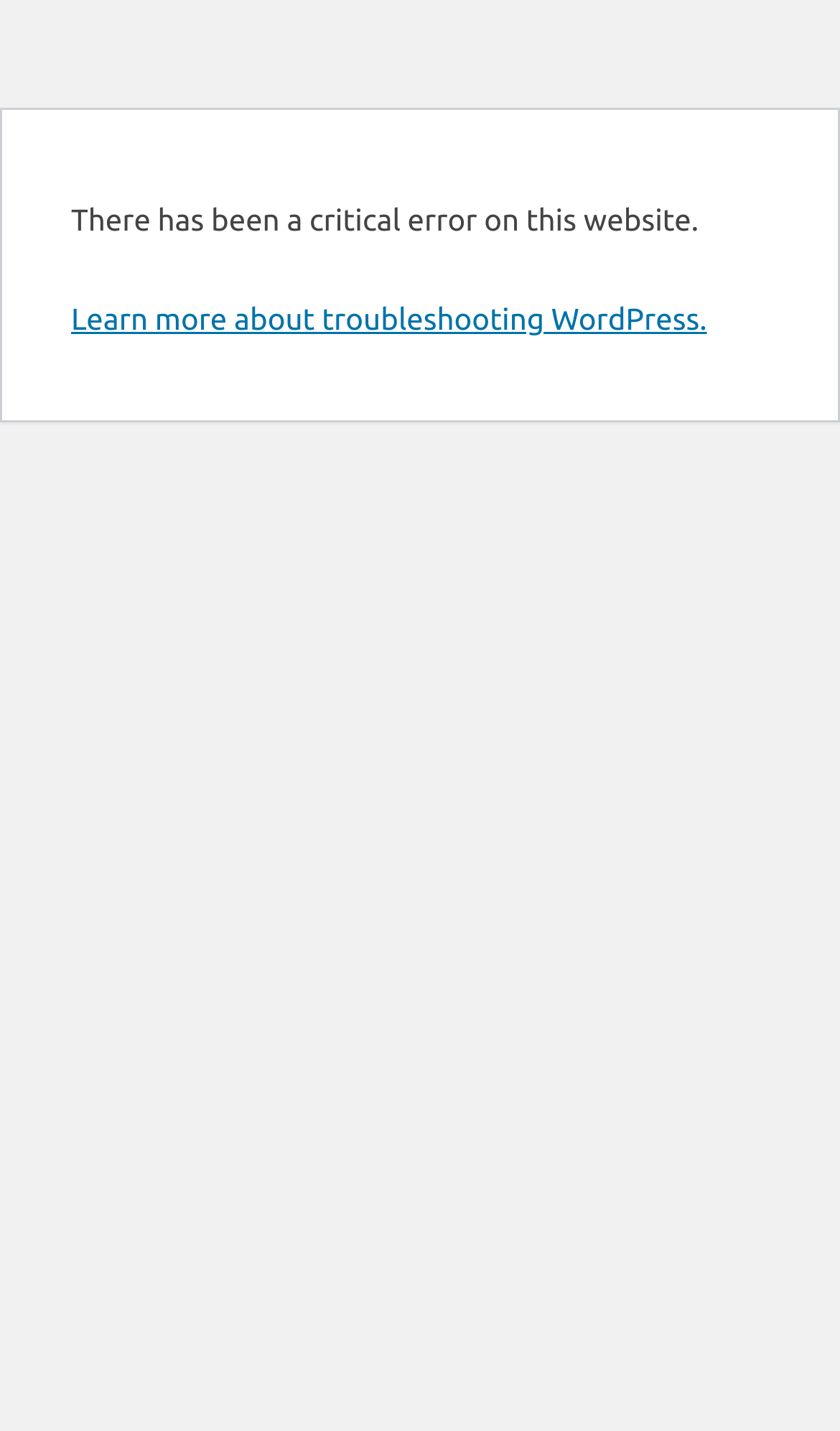Provide the bounding box coordinates for the UI element that is described by this text: "Learn more about troubleshooting WordPress.". The coordinates should be in the form of four float numbers between 0 and 1: [left, top, right, bottom].

[0.085, 0.211, 0.842, 0.235]